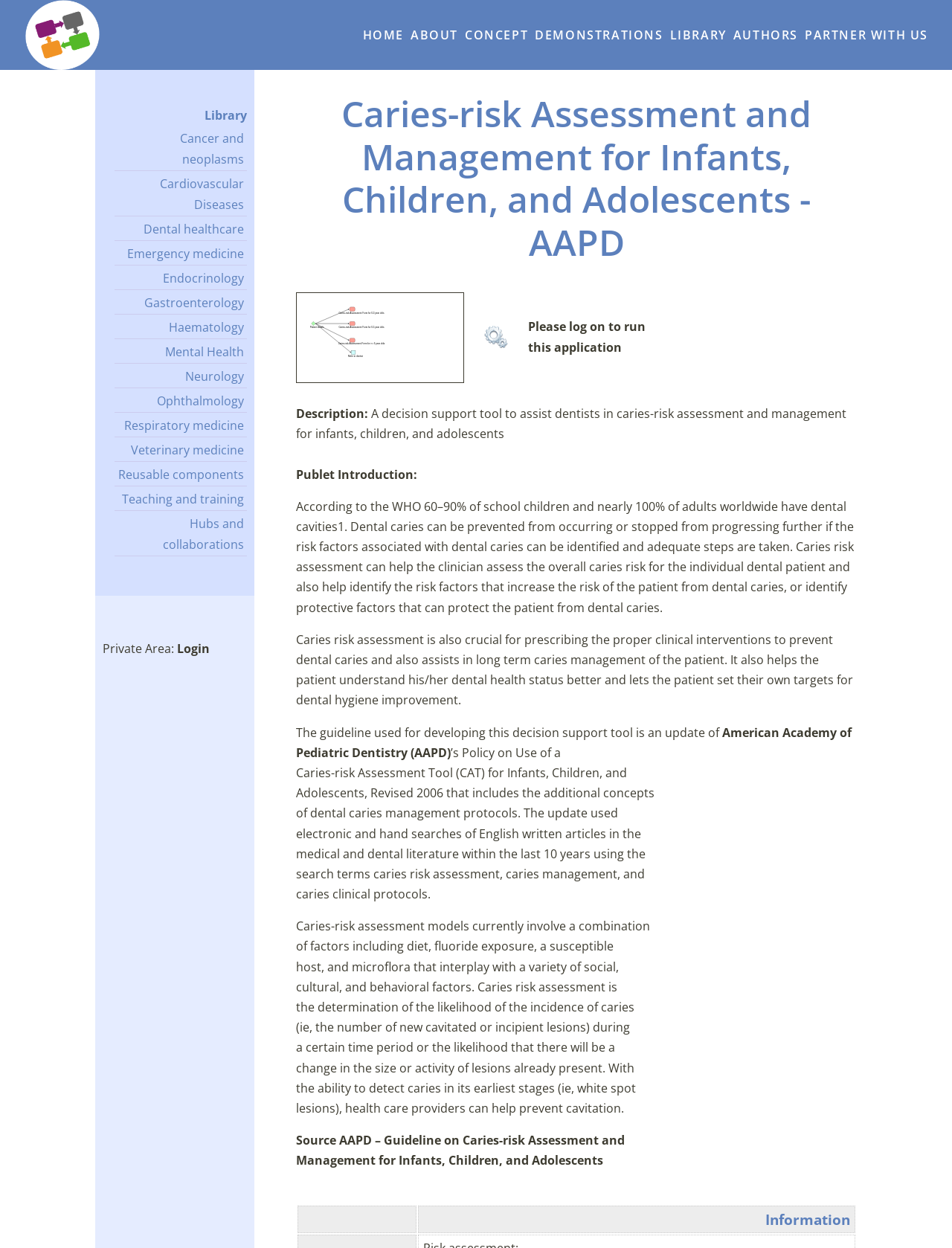Identify the bounding box coordinates of the area that should be clicked in order to complete the given instruction: "Click on the Login link". The bounding box coordinates should be four float numbers between 0 and 1, i.e., [left, top, right, bottom].

[0.186, 0.513, 0.22, 0.526]